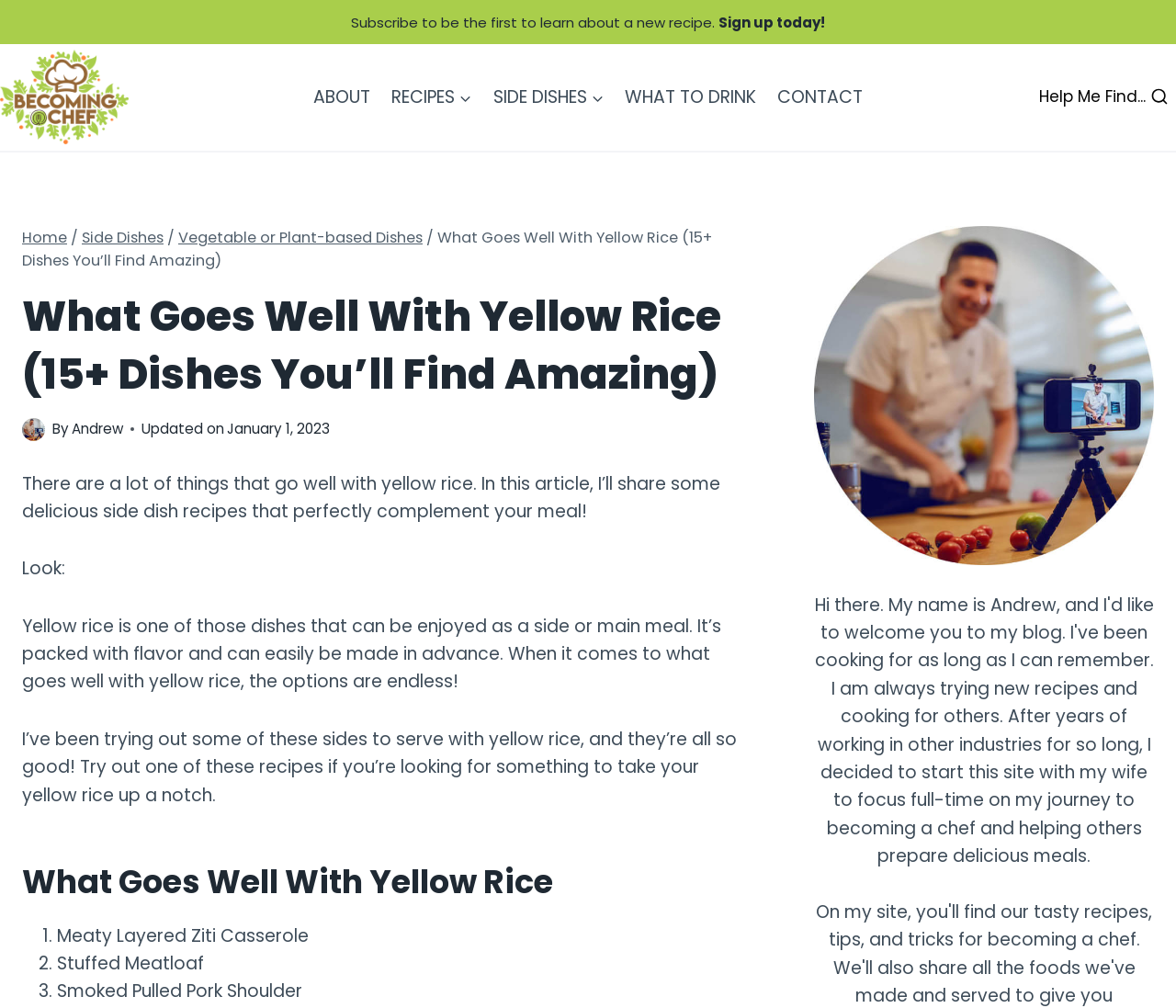Determine the bounding box for the UI element that matches this description: "Andrew".

[0.061, 0.416, 0.105, 0.435]